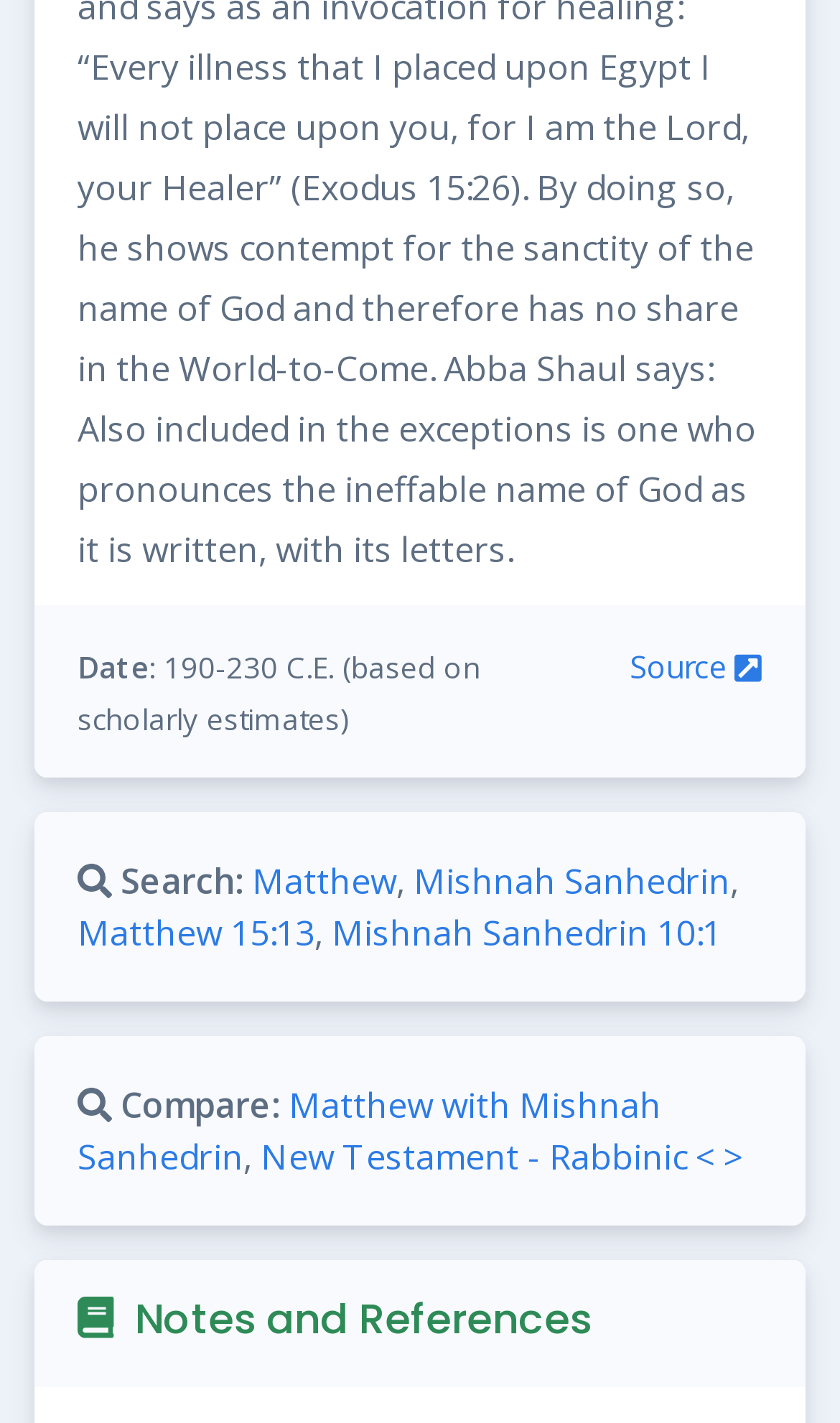Using the given description, provide the bounding box coordinates formatted as (top-left x, top-left y, bottom-right x, bottom-right y), with all values being floating point numbers between 0 and 1. Description: Mishnah Sanhedrin 10:1

[0.395, 0.639, 0.859, 0.672]